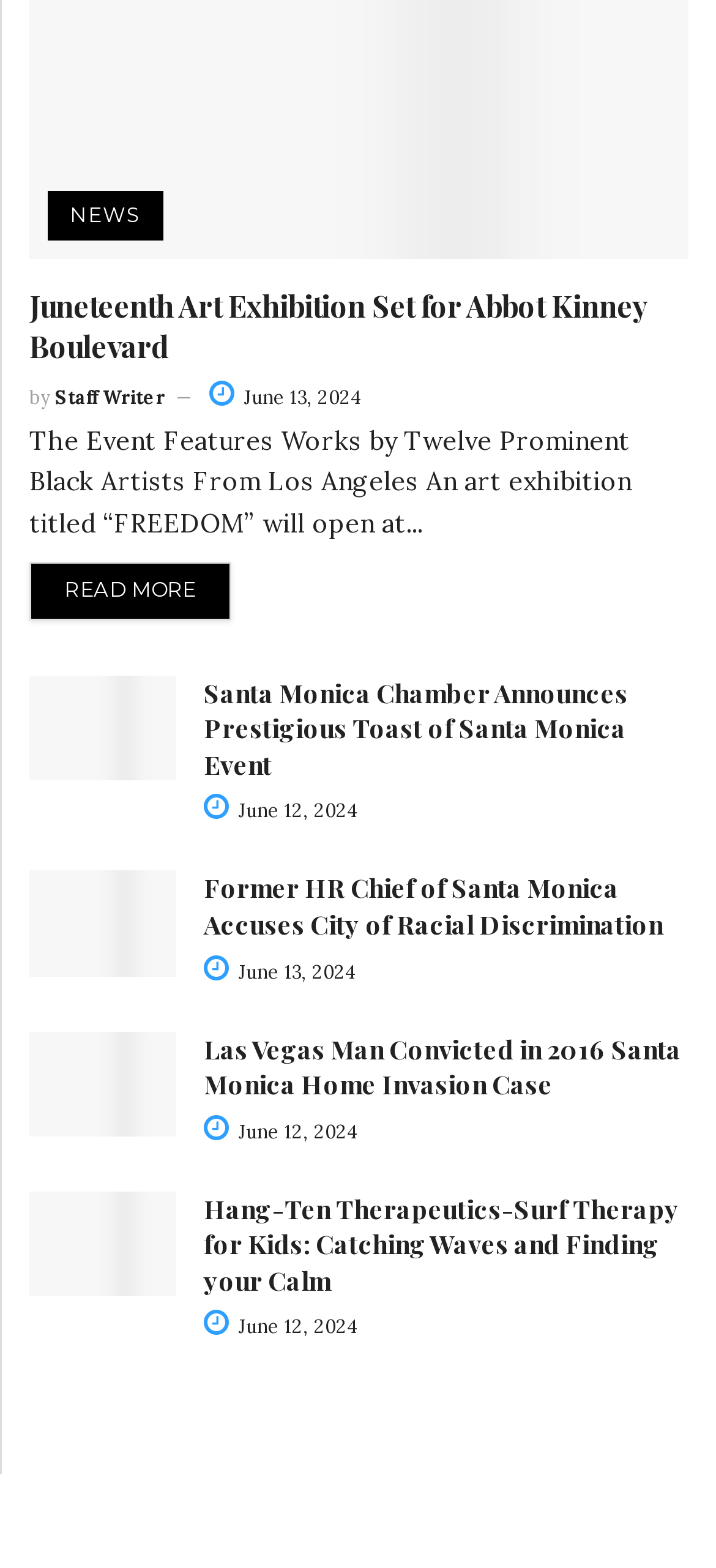Who wrote the second article?
Using the image, elaborate on the answer with as much detail as possible.

I found the author of the second article by looking at the link element with the text 'Staff Writer' which is located below the heading element of the second article. This link element indicates the author of the article.